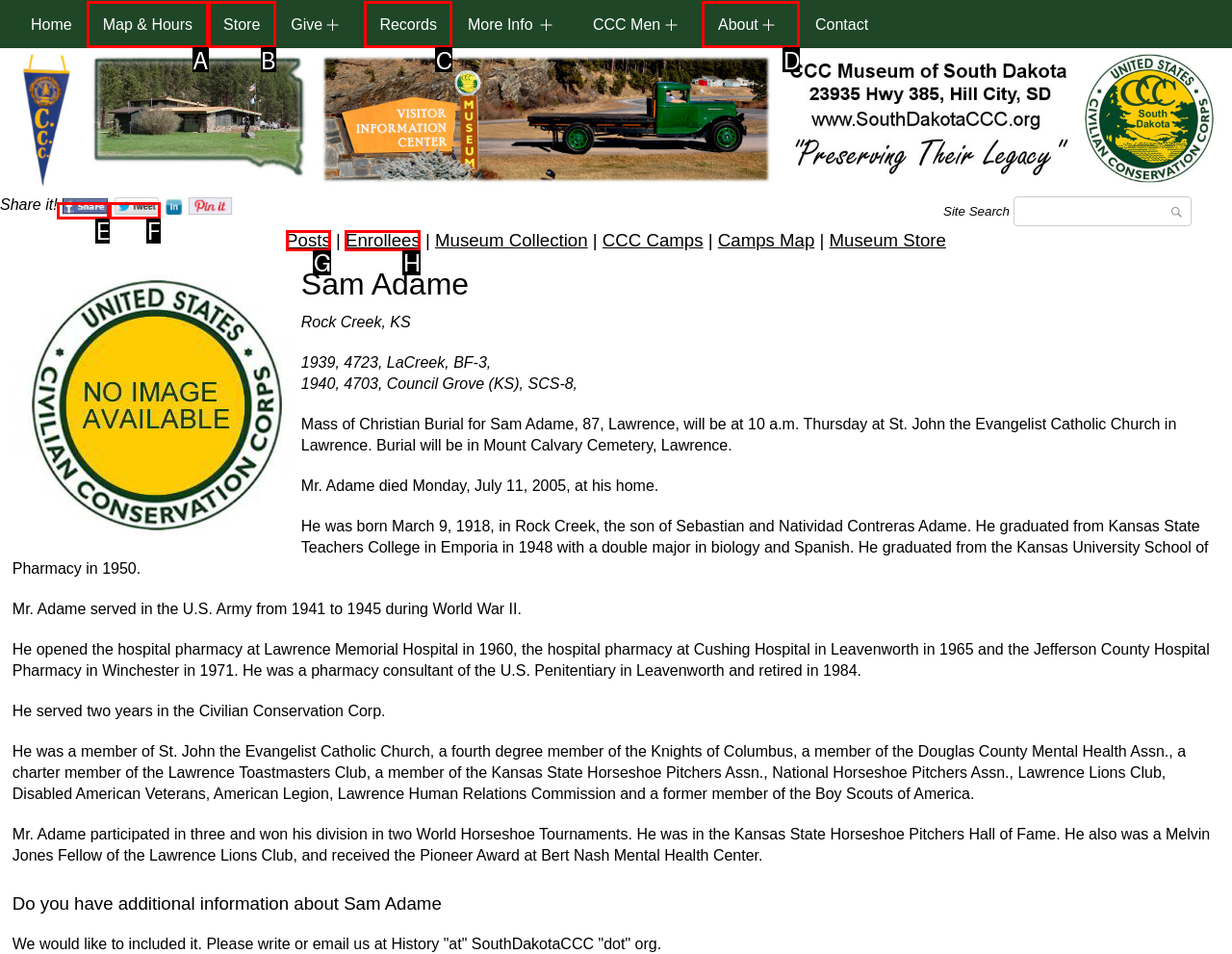Identify the HTML element that matches the description: Records. Provide the letter of the correct option from the choices.

C